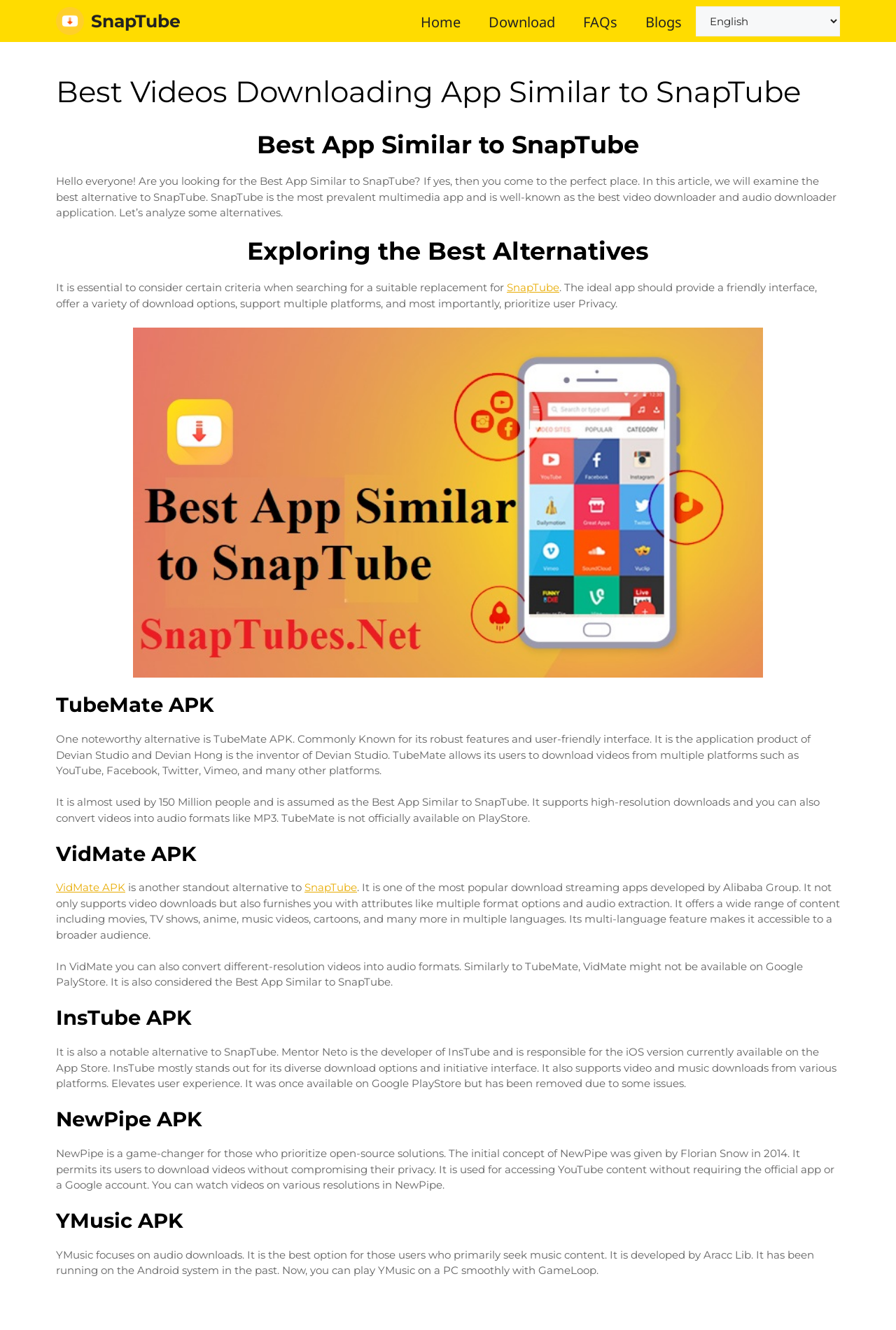Please determine the bounding box coordinates of the section I need to click to accomplish this instruction: "Select a language from the dropdown".

[0.777, 0.004, 0.938, 0.027]